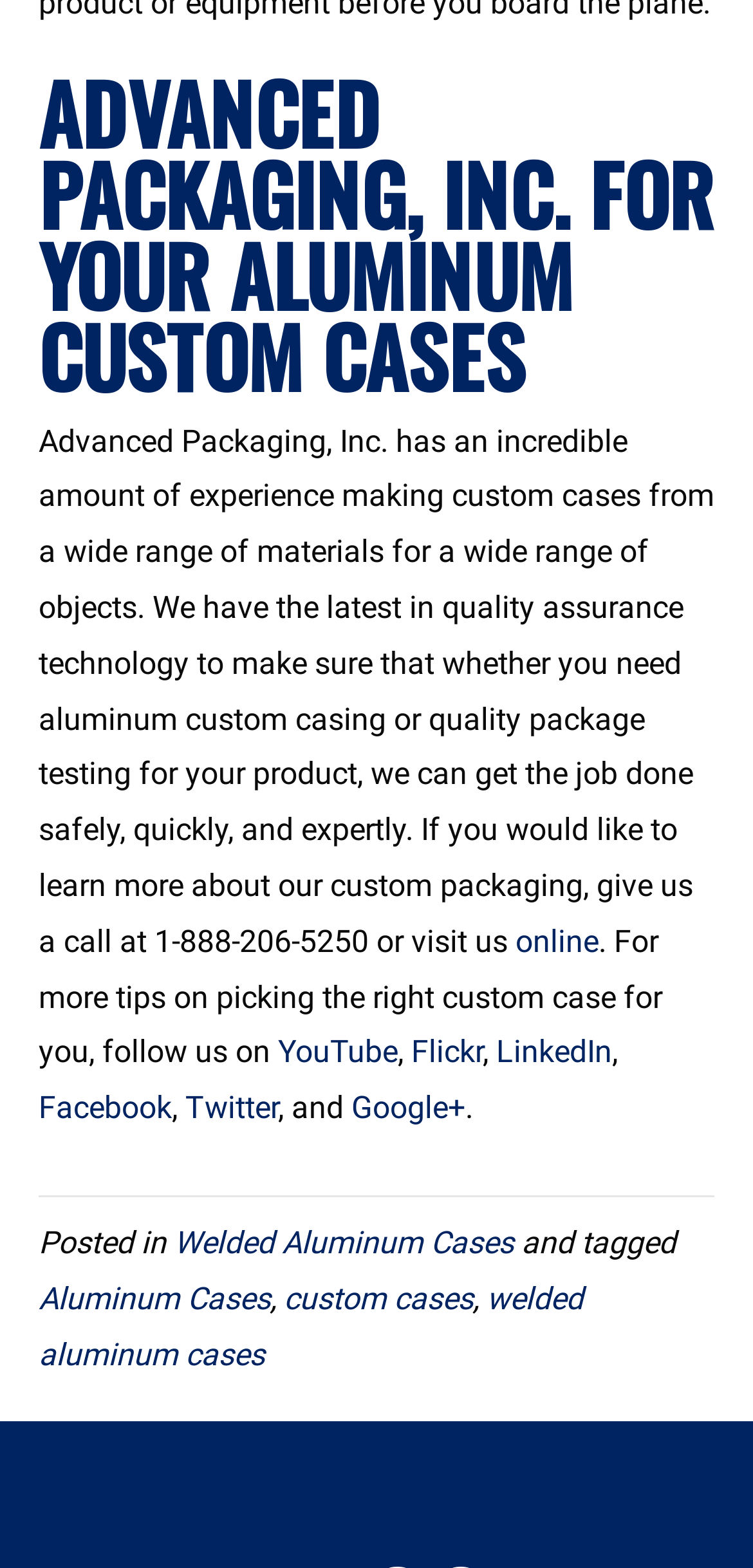Please locate the clickable area by providing the bounding box coordinates to follow this instruction: "Learn more about custom packaging".

[0.685, 0.641, 0.795, 0.665]